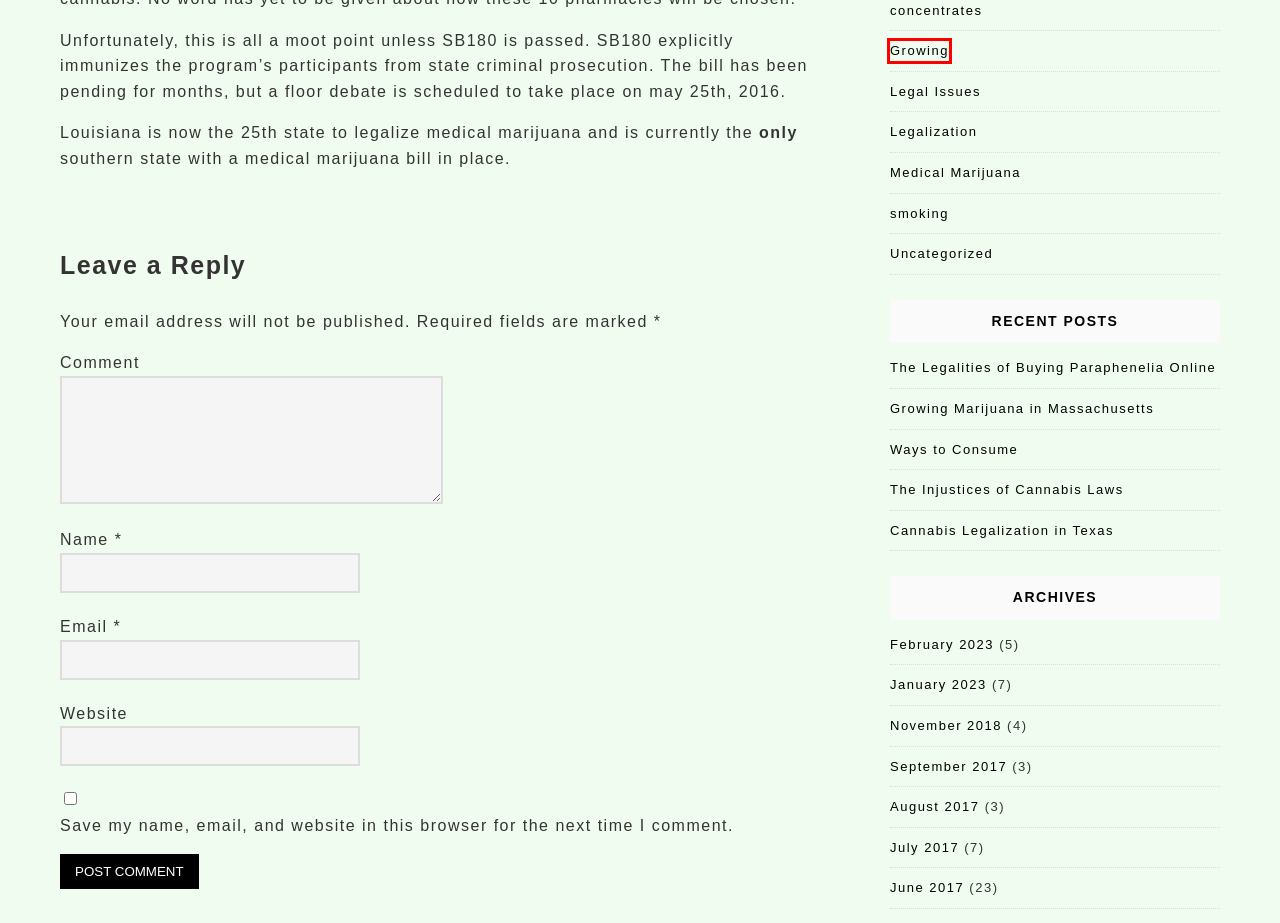A screenshot of a webpage is given with a red bounding box around a UI element. Choose the description that best matches the new webpage shown after clicking the element within the red bounding box. Here are the candidates:
A. Cannabis Legalization in Texas |
B. Medical Marijuana |
C. smoking |
D. Growing |
E. Uncategorized |
F. The Injustices of Cannabis Laws |
G. February | 2023 |
H. The Legalities of Buying Paraphenelia Online |

D